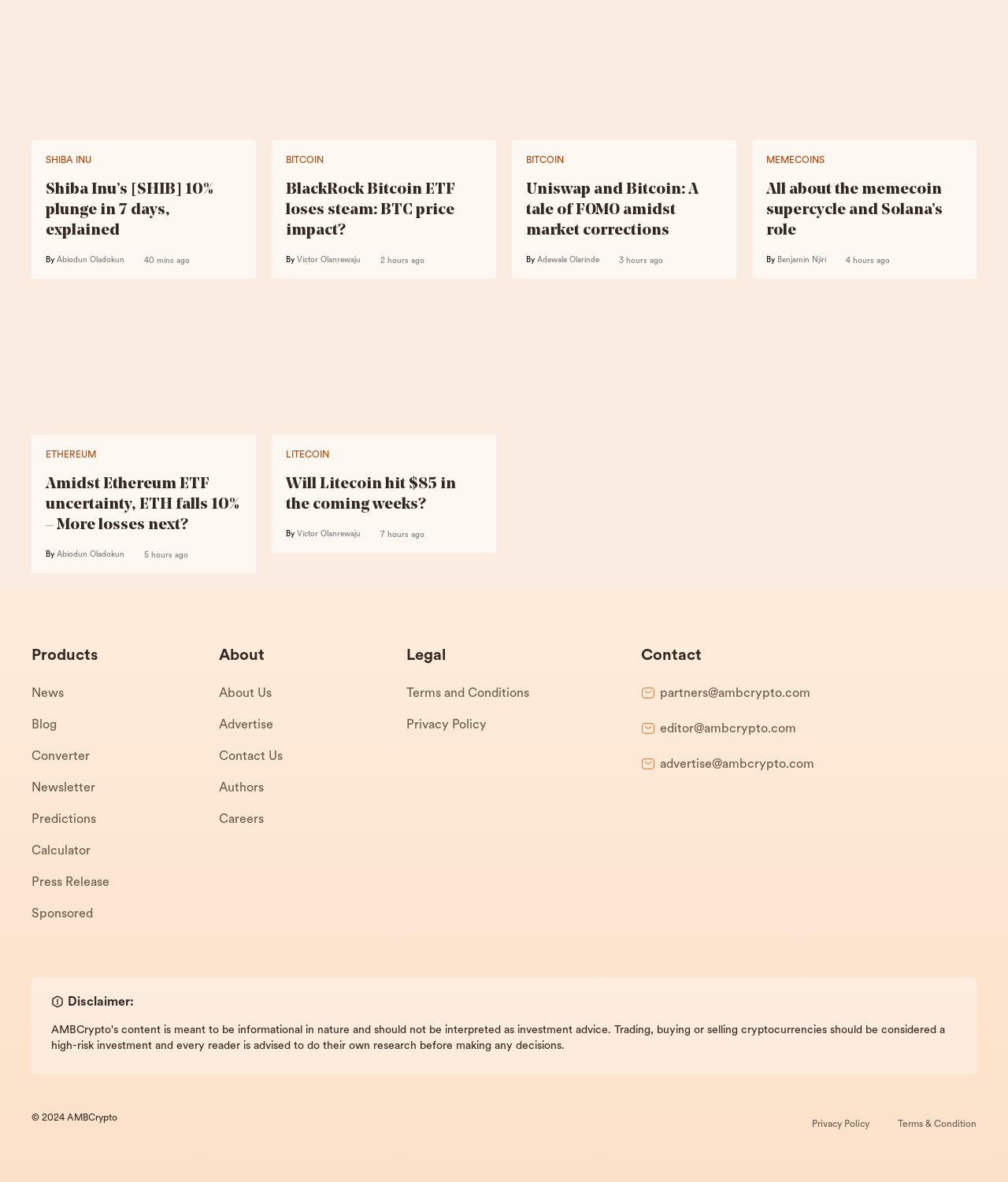How long ago was the fourth article published?
Using the image as a reference, answer with just one word or a short phrase.

3 hours ago